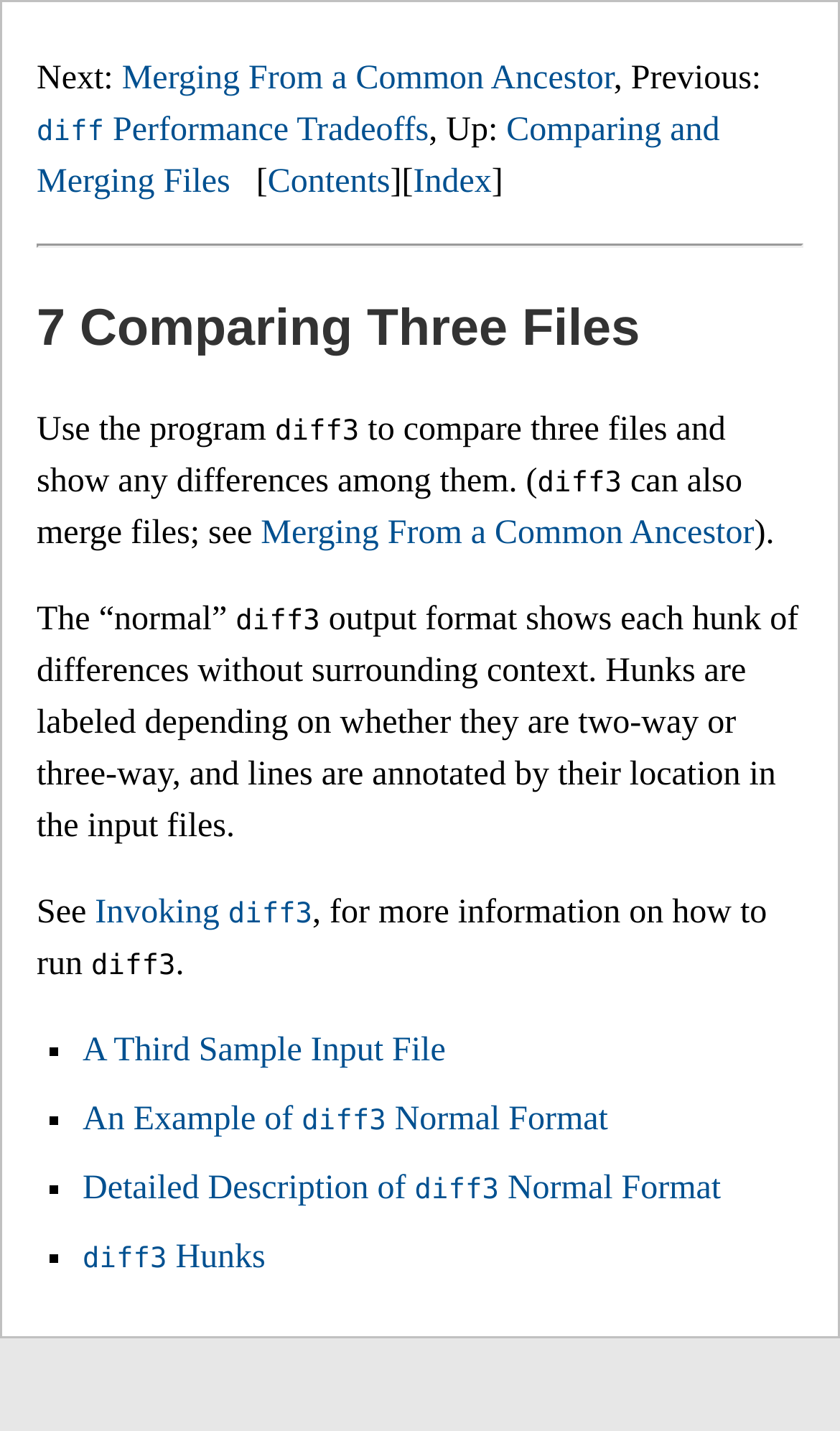Locate the bounding box of the UI element described by: "diff Performance Tradeoffs" in the given webpage screenshot.

[0.044, 0.078, 0.51, 0.104]